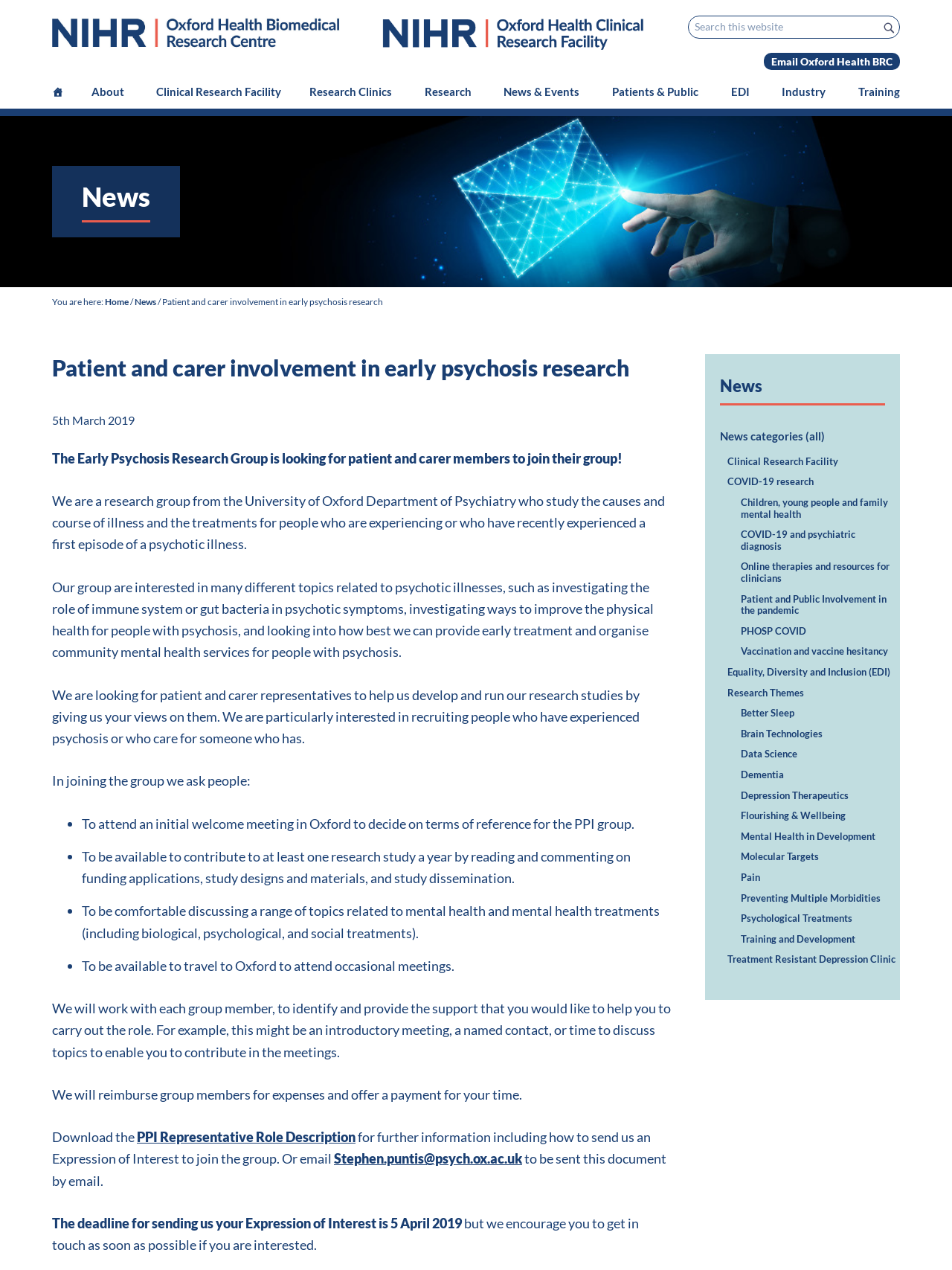What is the name of the research group?
Use the image to answer the question with a single word or phrase.

Early Psychosis Research Group